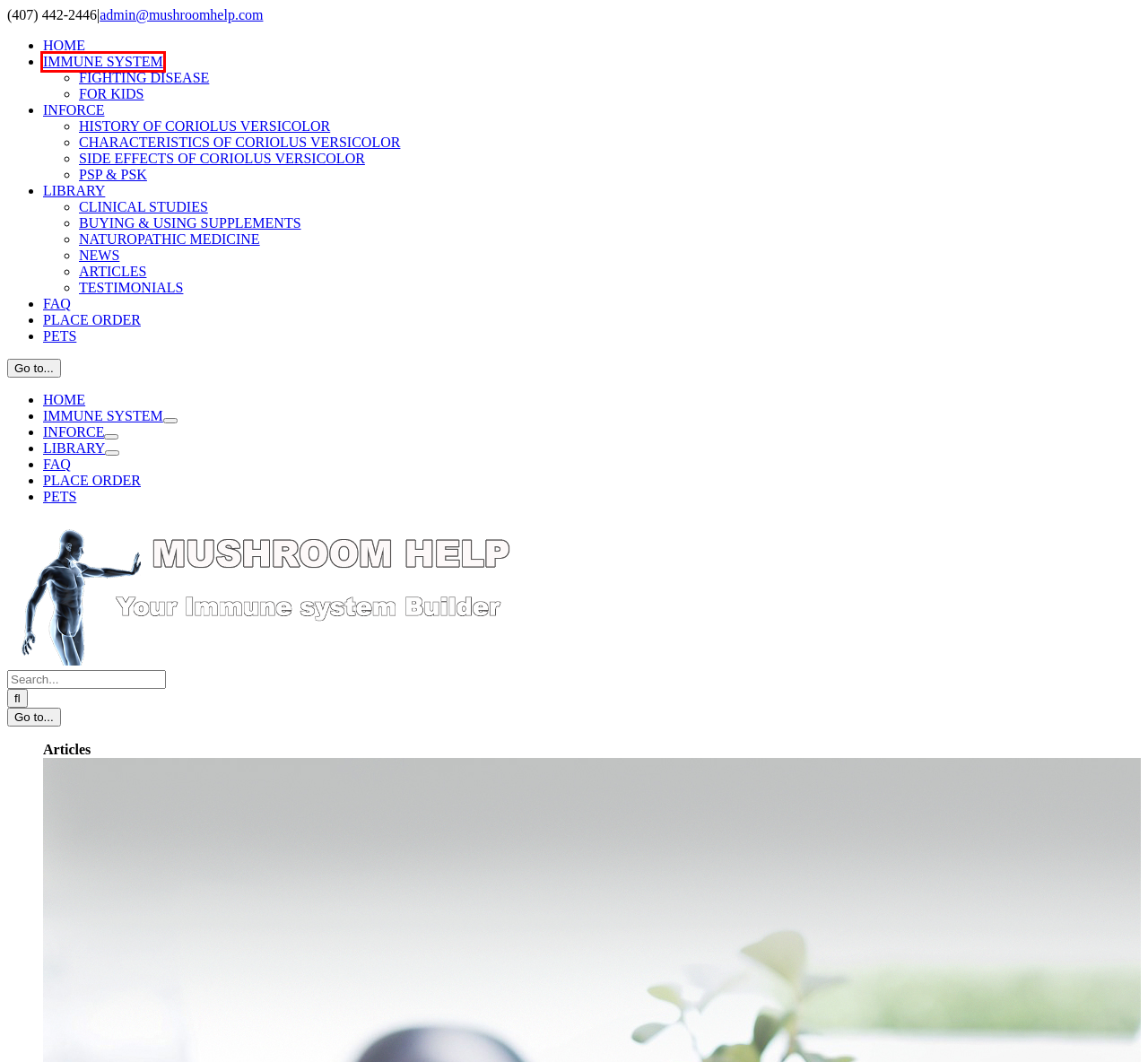Given a screenshot of a webpage with a red bounding box around an element, choose the most appropriate webpage description for the new page displayed after clicking the element within the bounding box. Here are the candidates:
A. History of Coriolus - Mushroom Help
B. Understanding Your Immune System - Mushroom Help
C. Mushroom Supplements FAQ - Mushroom Help
D. inForce Immune System Builder - Mushroom Help
E. Fighting Disease - Mushroom Help
F. Latest News on Mushroom Supplements - Mushroom Help
G. Testimonials - Mushroom Help
H. PetClub 247: Shop

B